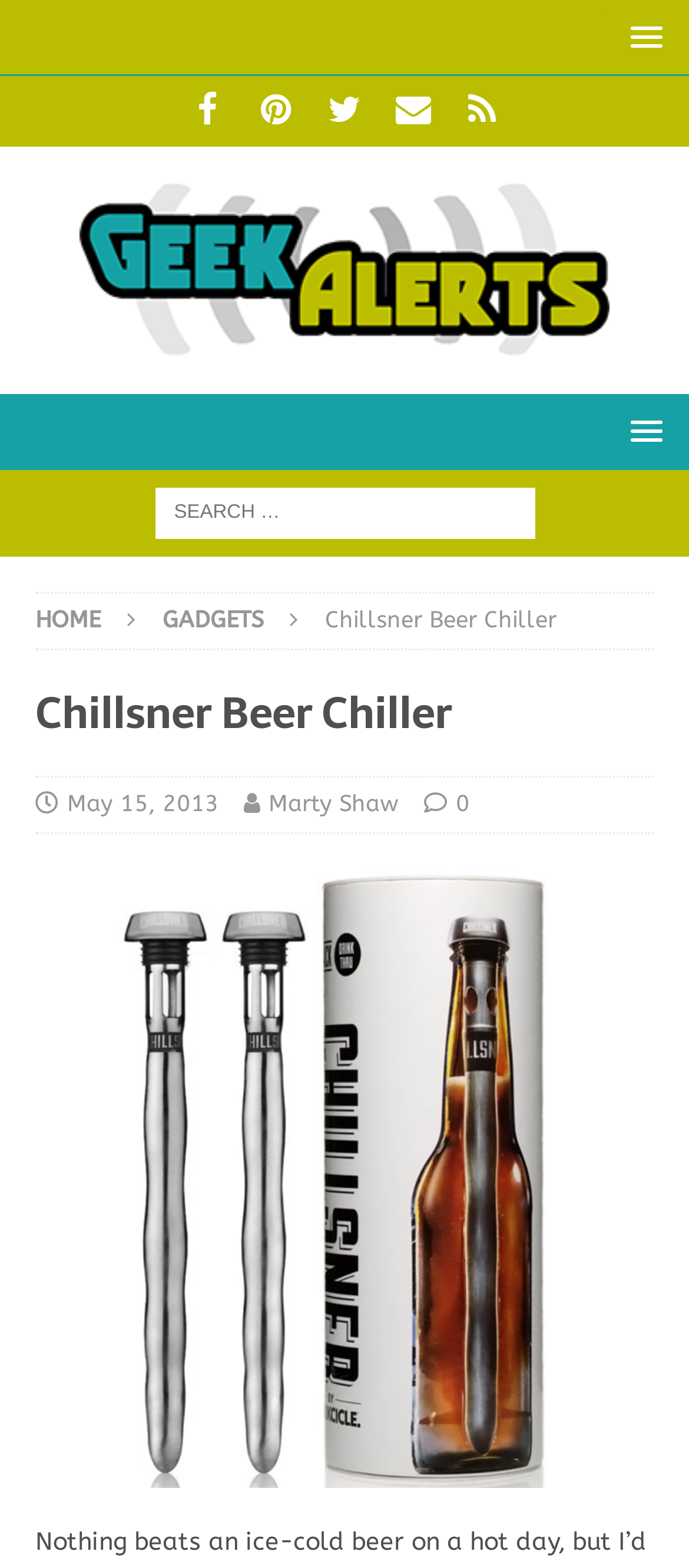Identify the bounding box coordinates for the UI element described as: "alt="GeekAlerts"". The coordinates should be provided as four floats between 0 and 1: [left, top, right, bottom].

[0.115, 0.157, 0.885, 0.176]